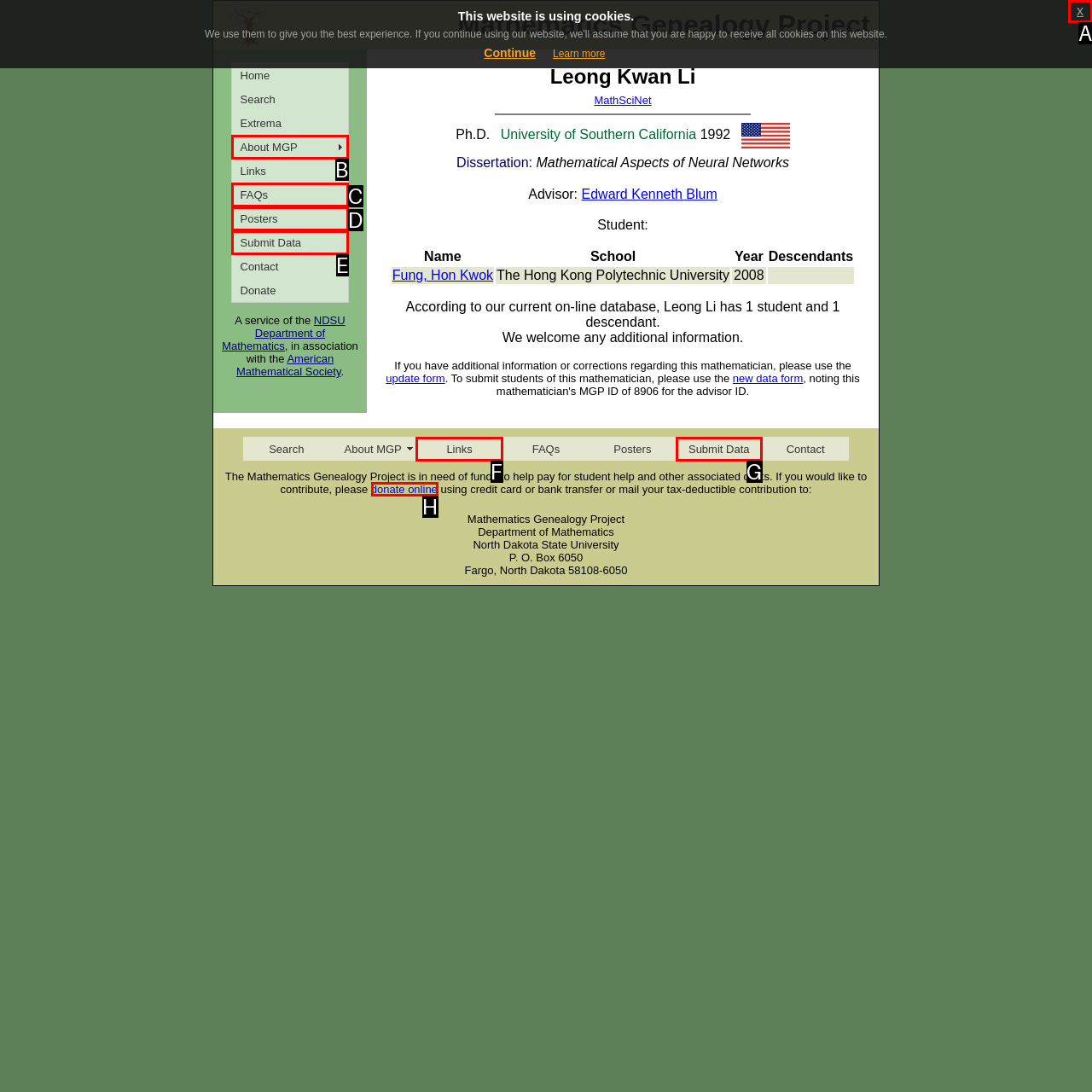Which UI element should you click on to achieve the following task: Donate online? Provide the letter of the correct option.

H